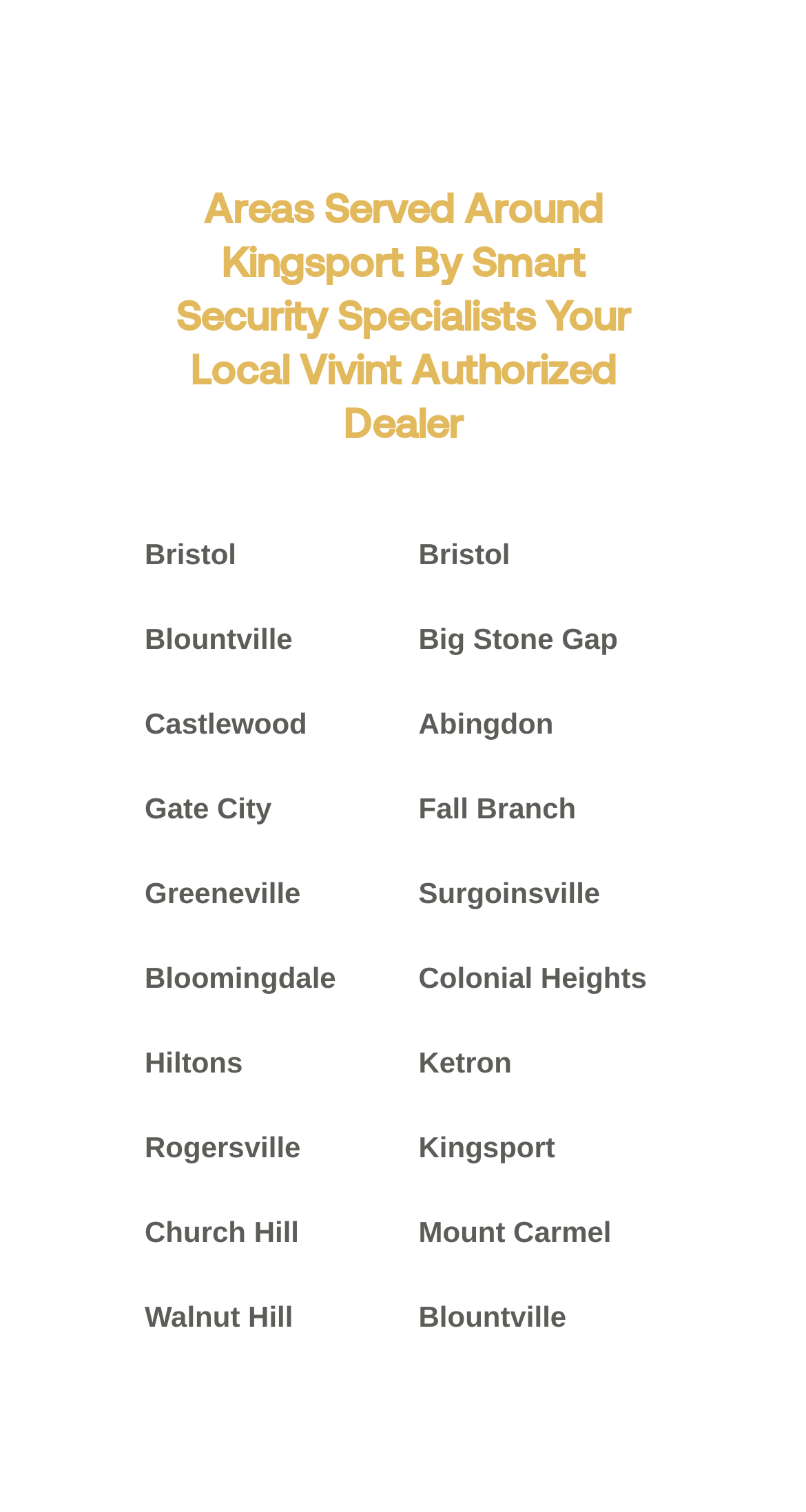Find the bounding box coordinates for the HTML element described as: "Kingsport". The coordinates should consist of four float values between 0 and 1, i.e., [left, top, right, bottom].

[0.519, 0.748, 0.689, 0.77]